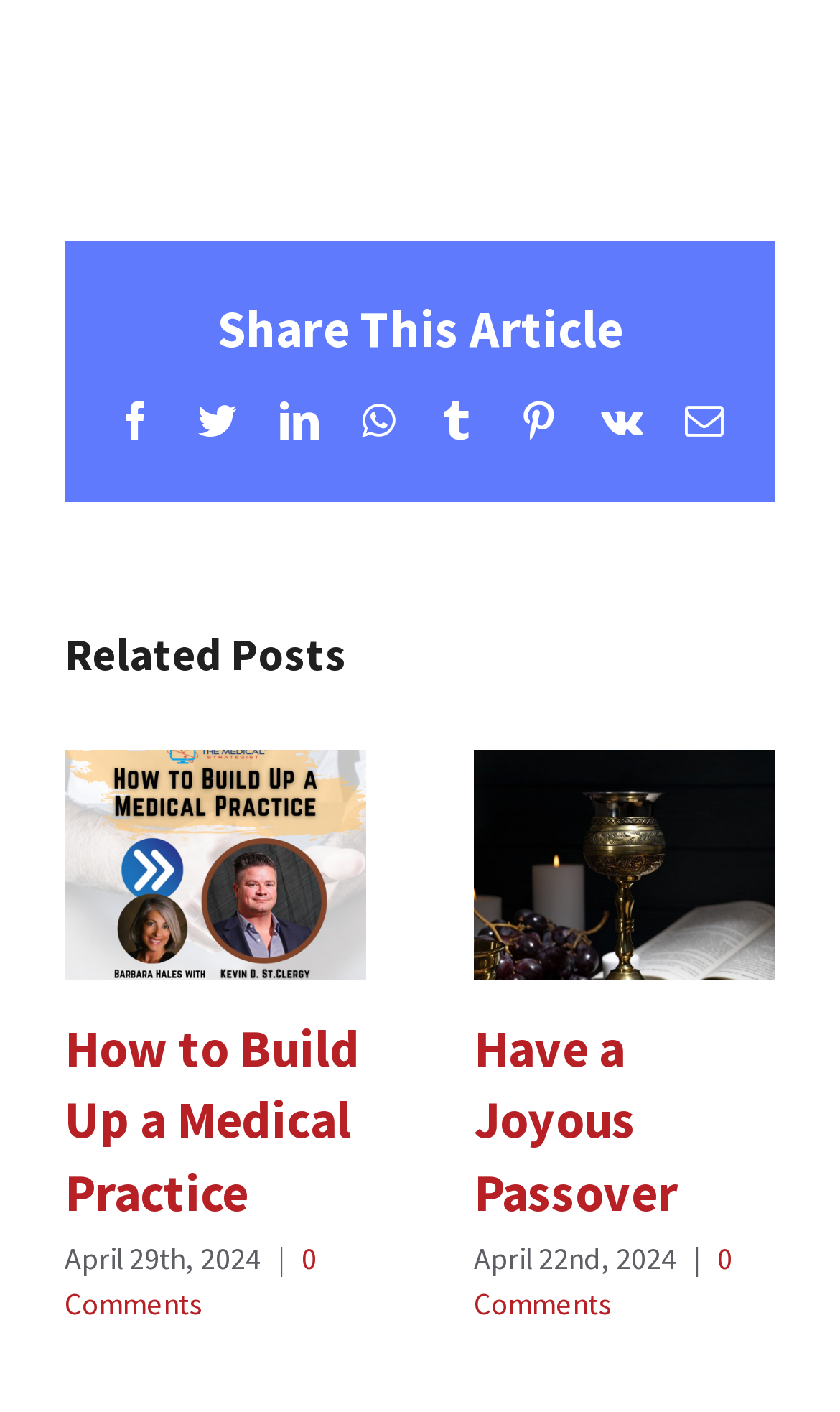Determine the bounding box coordinates of the area to click in order to meet this instruction: "View comments of the article".

[0.077, 0.877, 0.377, 0.936]